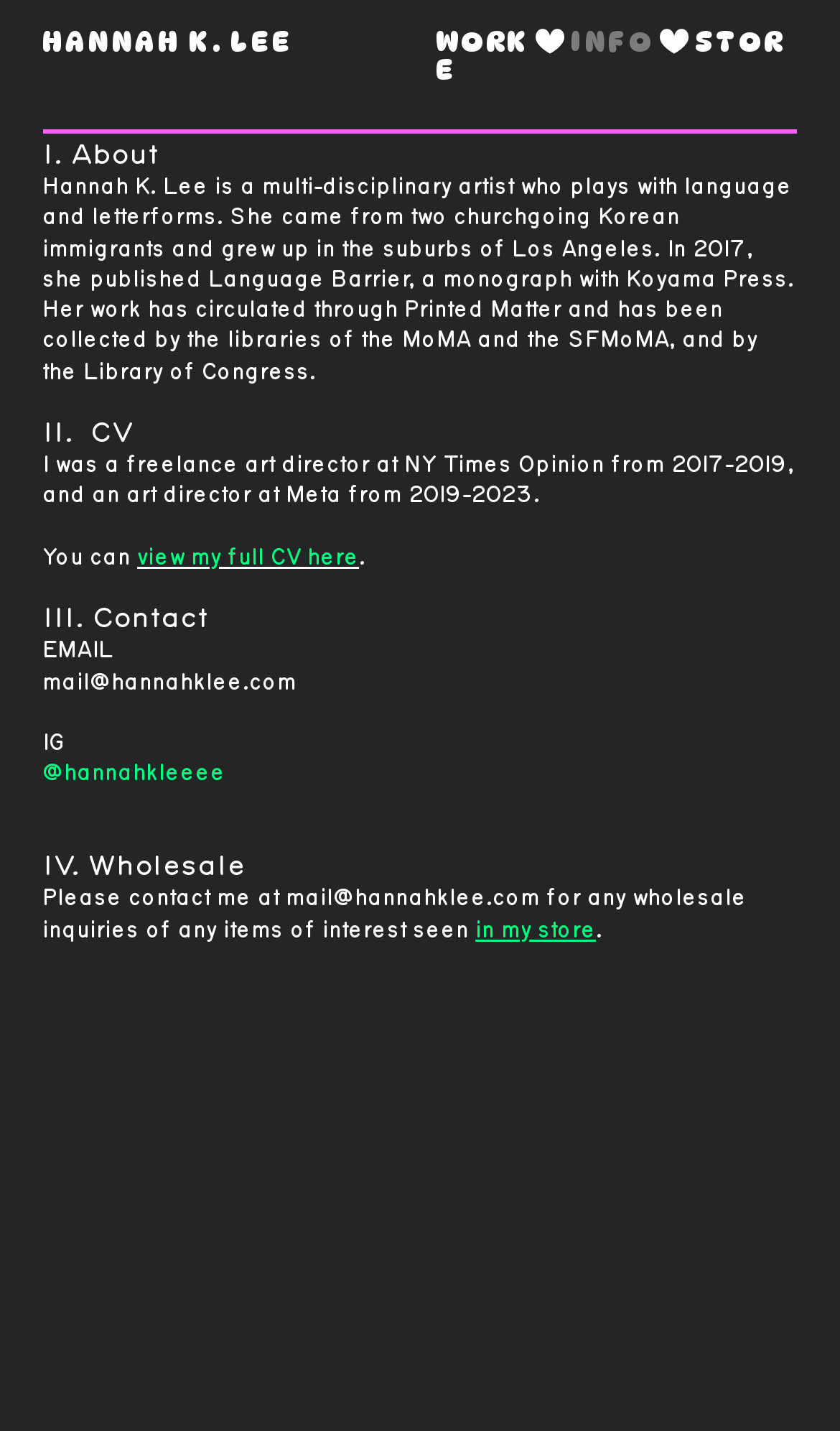Please identify the bounding box coordinates of the element that needs to be clicked to execute the following command: "contact Hannah K. Lee via email". Provide the bounding box using four float numbers between 0 and 1, formatted as [left, top, right, bottom].

[0.051, 0.468, 0.353, 0.484]